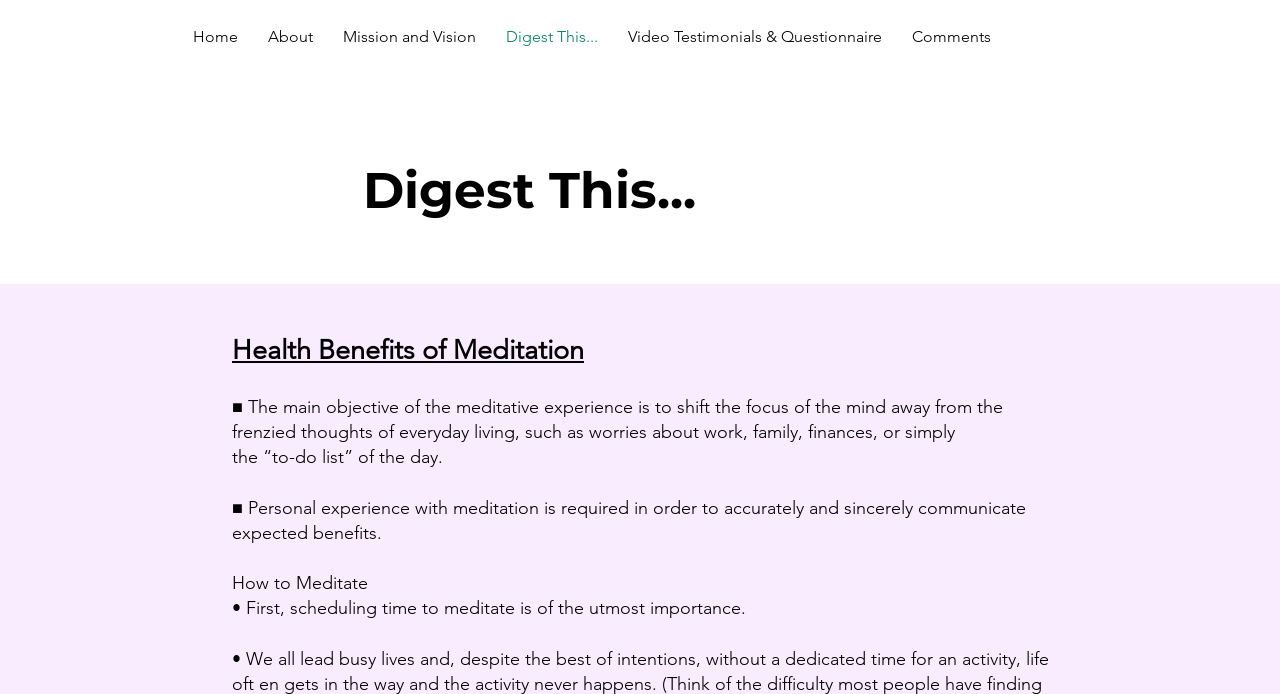How many links are in the navigation menu?
Based on the screenshot, answer the question with a single word or phrase.

6